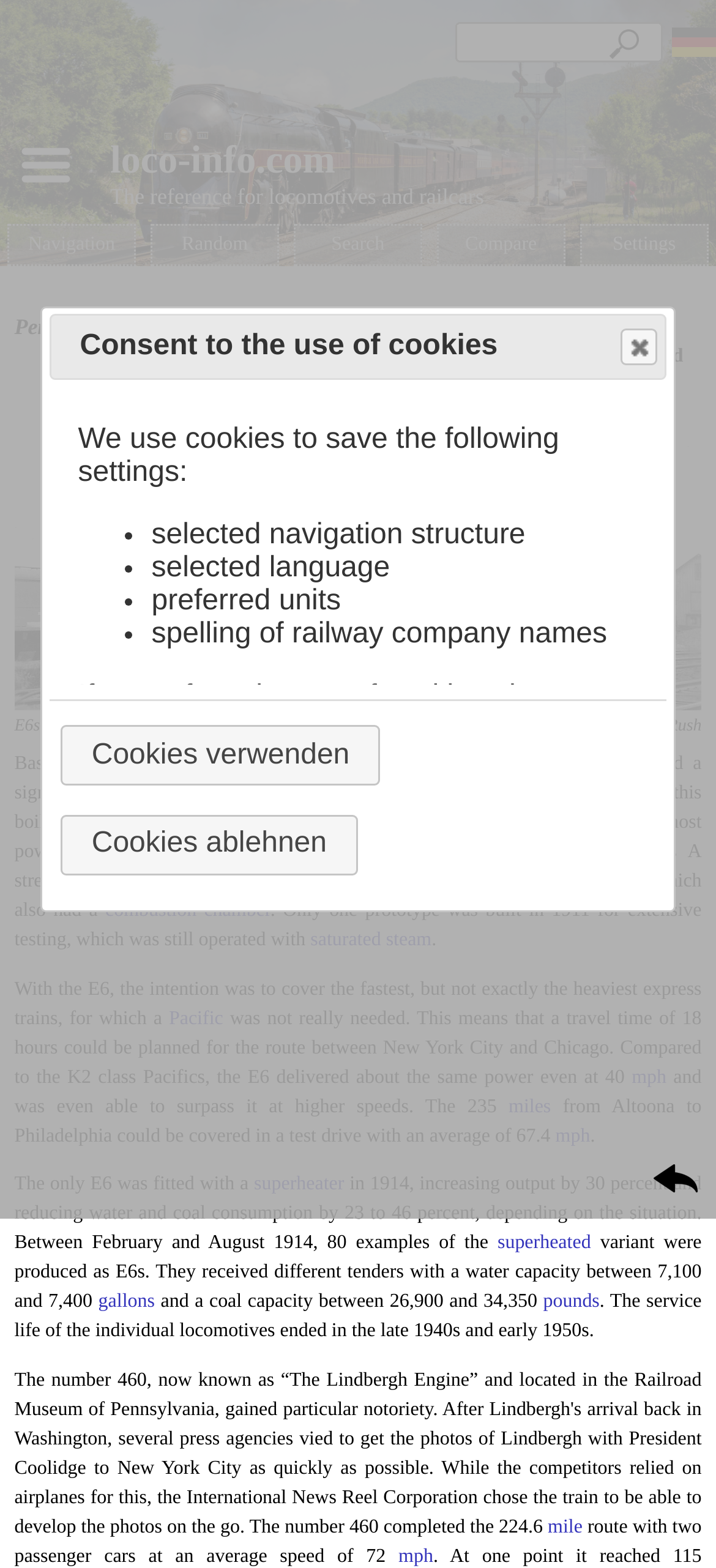What was the average speed of the E6 locomotive?
Refer to the image and answer the question using a single word or phrase.

67.4 mph